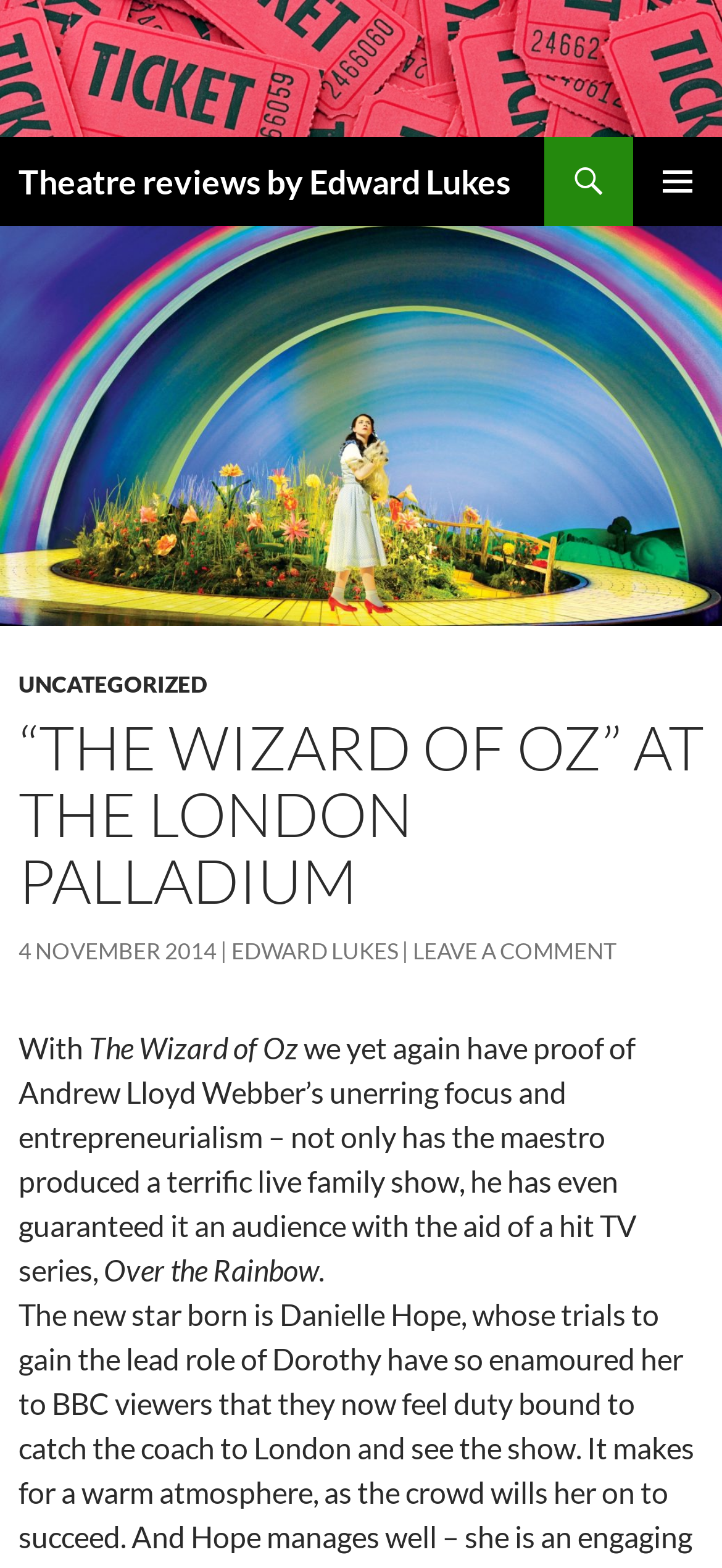Provide the bounding box coordinates of the HTML element described as: "Uncategorized". The bounding box coordinates should be four float numbers between 0 and 1, i.e., [left, top, right, bottom].

[0.026, 0.428, 0.287, 0.446]